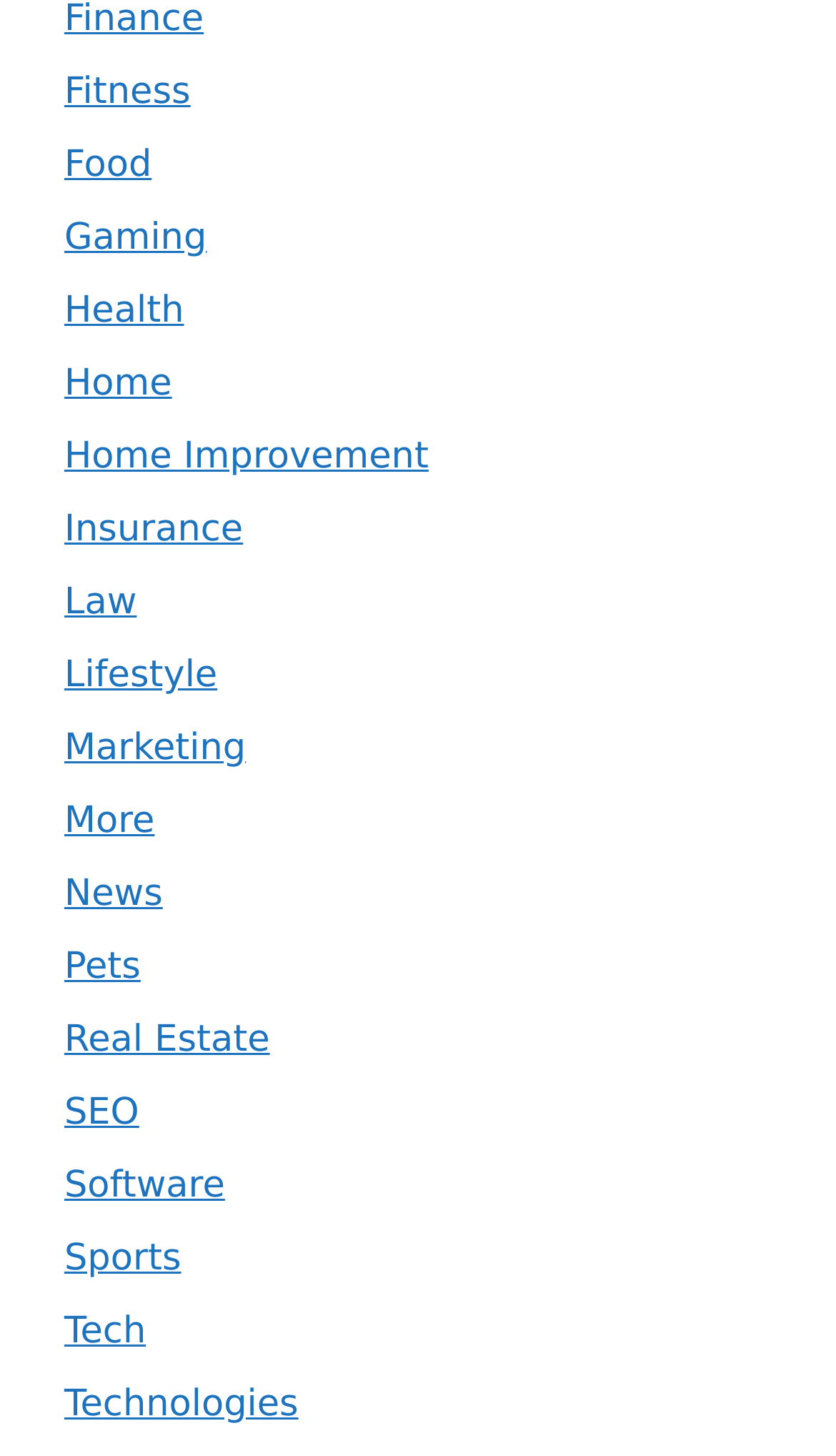Provide the bounding box coordinates of the area you need to click to execute the following instruction: "browse Tech".

[0.077, 0.9, 0.175, 0.929]